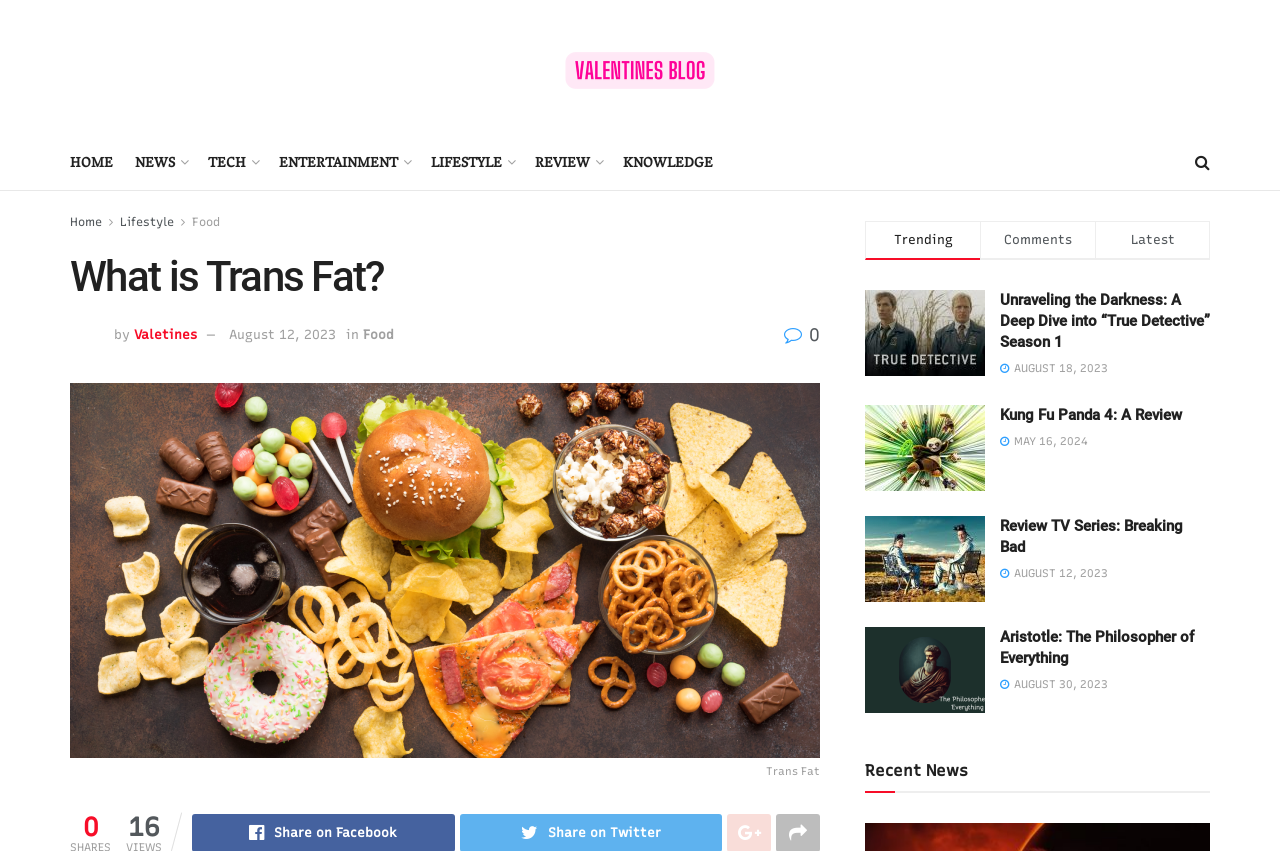Return the bounding box coordinates of the UI element that corresponds to this description: "Home". The coordinates must be given as four float numbers in the range of 0 and 1, [left, top, right, bottom].

[0.055, 0.253, 0.08, 0.269]